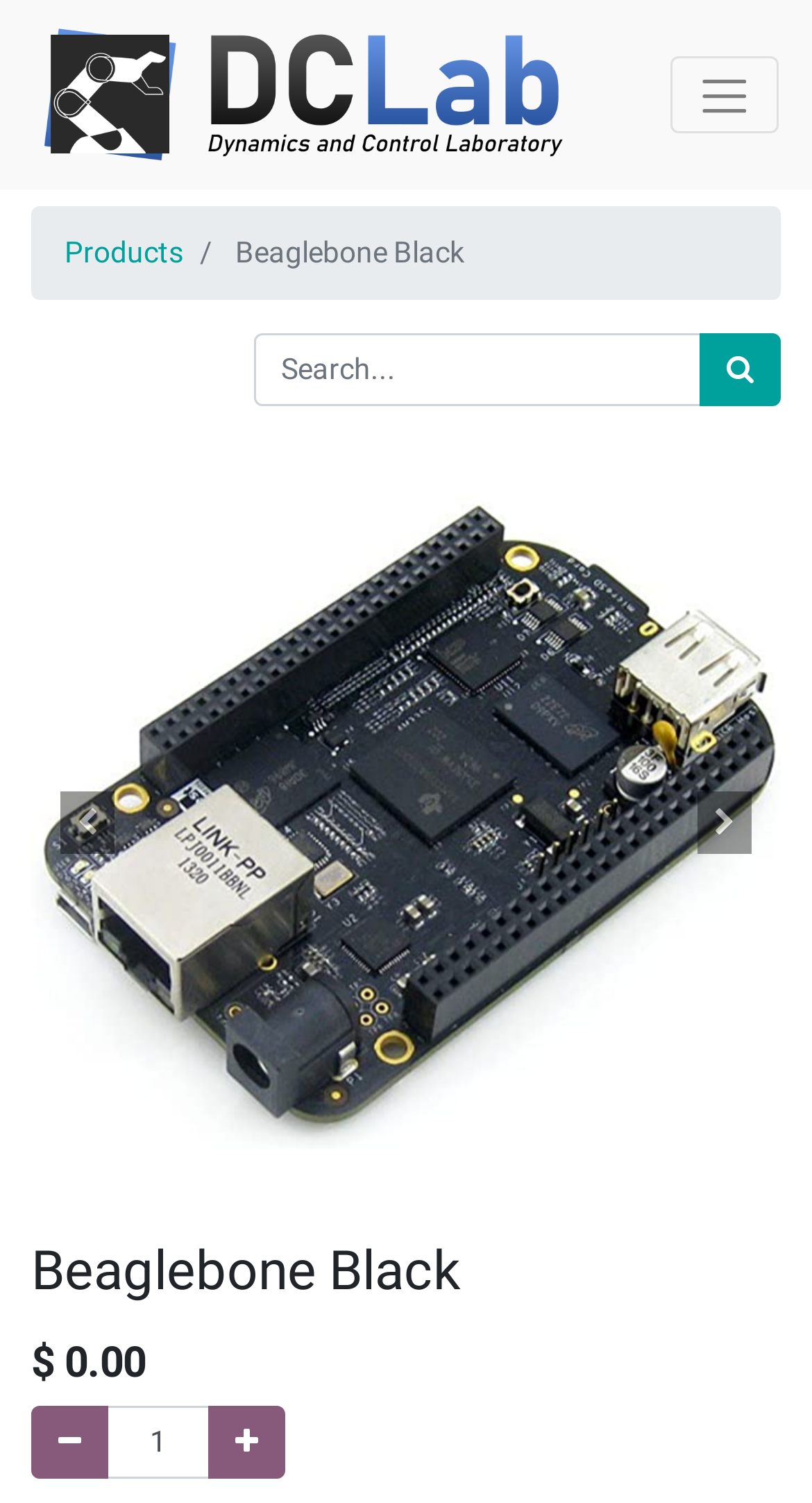Find the bounding box coordinates of the element to click in order to complete this instruction: "View Beaglebone Black details". The bounding box coordinates must be four float numbers between 0 and 1, denoted as [left, top, right, bottom].

[0.29, 0.157, 0.572, 0.179]